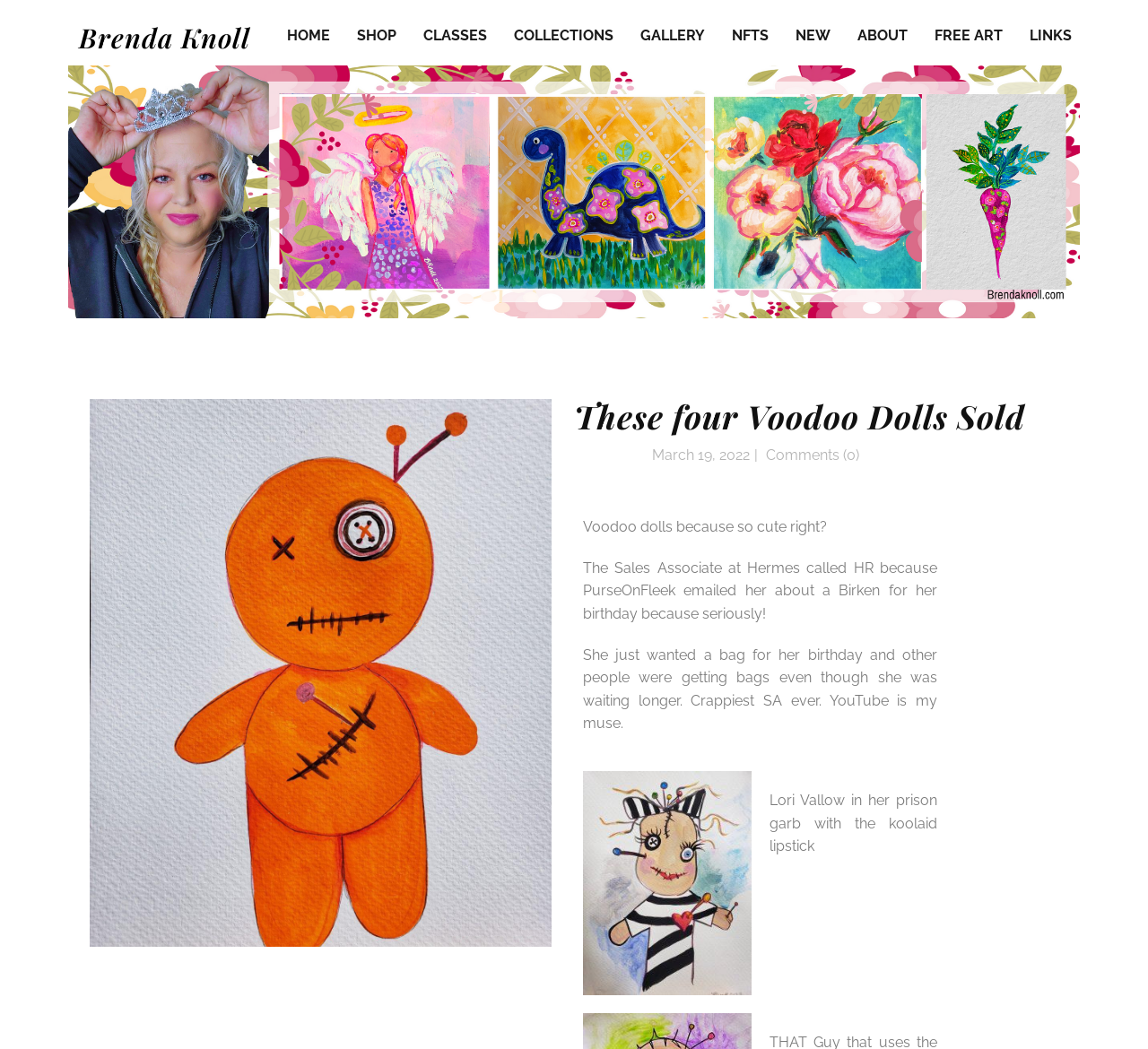Generate a comprehensive description of the webpage.

This webpage appears to be a blog post or article about a personal experience or story. At the top of the page, there is a navigation menu with 10 links, including "HOME", "SHOP", "CLASSES", and others, which are evenly spaced and aligned horizontally. Below the navigation menu, there is a heading that reads "Brenda Knoll", which is a name that may be the author or title of the post.

To the right of the heading, there is an image of the Hermes SA logo. Below the image, there is a larger heading that reads "These four Voodoo Dolls Sold", which may be the title of the post. Underneath the title, there is a table or layout container that holds several elements, including a date "March 19, 2022", and a link that reads "Comments (0)".

The main content of the post is a series of paragraphs that tell a story. The first paragraph starts with "Voodoo dolls because so cute right?" and continues to describe a situation where a sales associate at Hermes called HR because someone emailed her about a Birkin bag for her birthday. The second paragraph continues the story, describing how the sales associate was unfair and how the author was inspired by YouTube. The third paragraph appears to be a tangential comment about Lori Vallow, a person who was in prison and wore distinctive lipstick.

Throughout the page, the text is arranged in a clear and readable format, with headings and paragraphs separated by whitespace. The image of the Hermes SA logo is prominently displayed near the top of the page, and the navigation menu is easily accessible at the top.